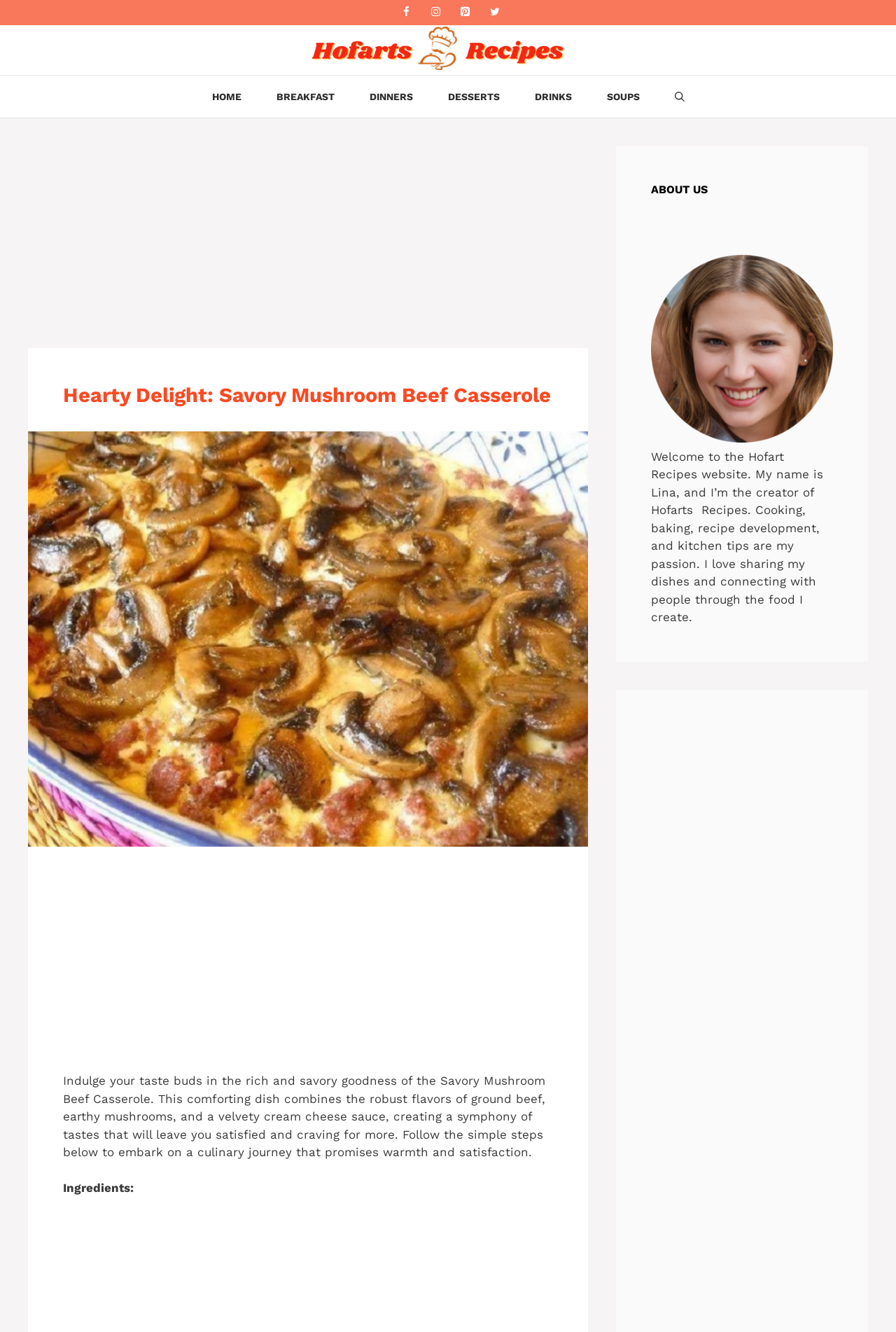Provide the bounding box coordinates for the UI element described in this sentence: "aria-label="Facebook" title="Facebook"". The coordinates should be four float values between 0 and 1, i.e., [left, top, right, bottom].

[0.44, 0.0, 0.467, 0.018]